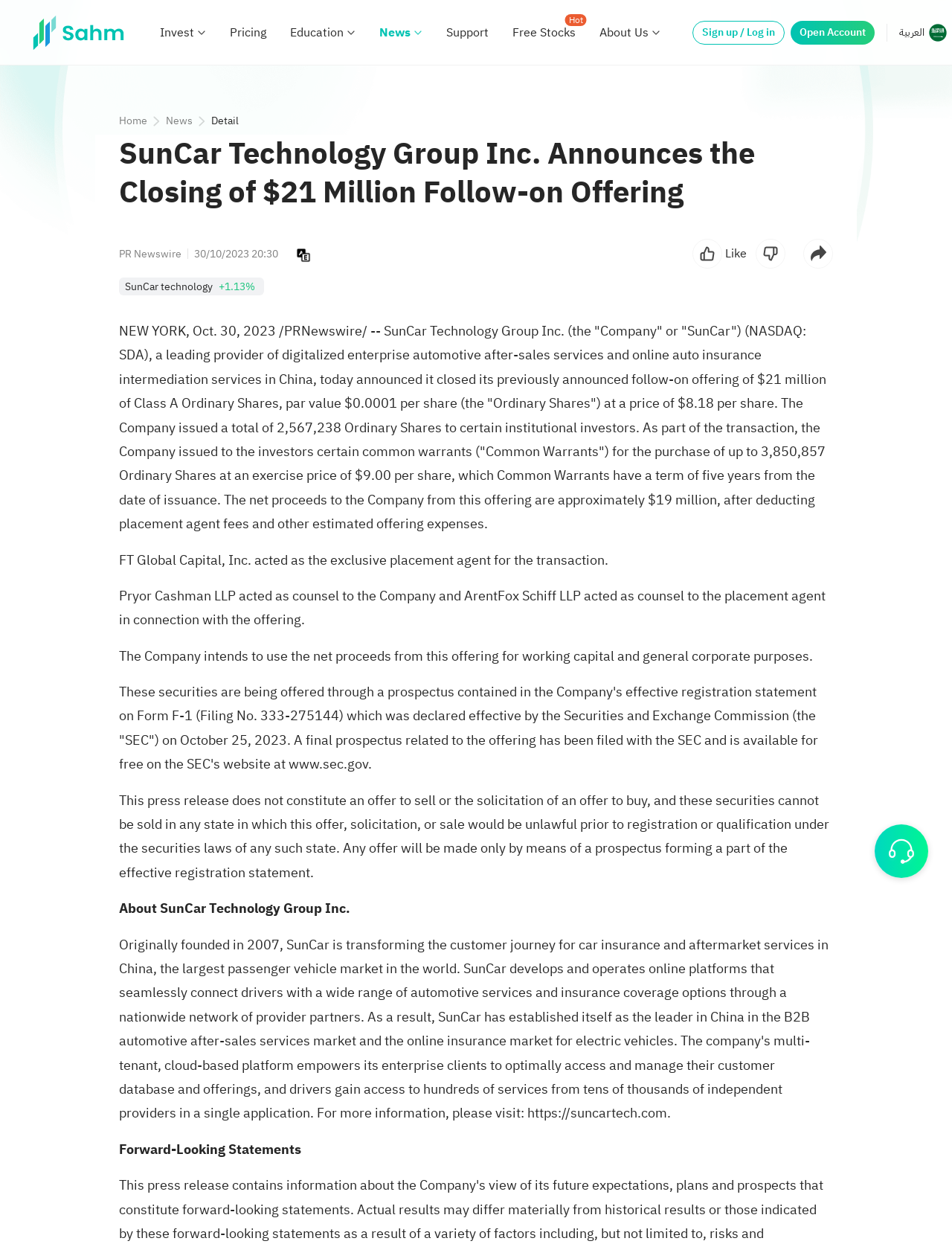Based on the image, provide a detailed response to the question:
How much did the company issue in follow-on offering?

According to the text, the company issued a total of $21 million in follow-on offering of Class A Ordinary Shares.